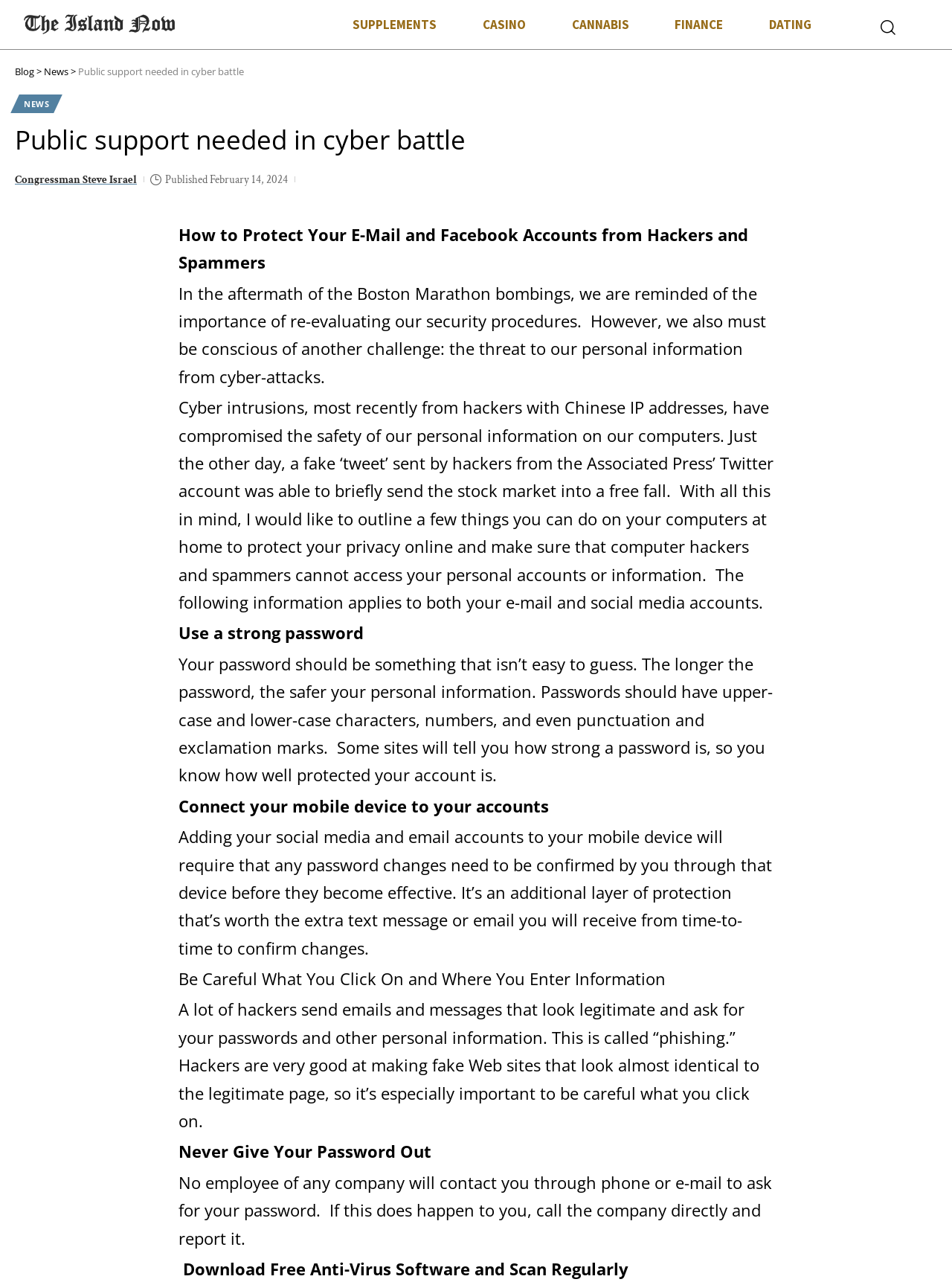Why is it important to use strong passwords?
Using the visual information, reply with a single word or short phrase.

To protect personal info